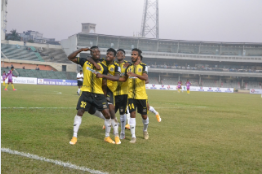Offer a detailed narrative of the scene depicted in the image.

In this dynamic sports photograph, players from Saif Sporting Club Ltd. celebrate a pivotal moment during a match against a rival team in the Walton Federation Cup 2020. Wearing their distinctive yellow and black kit, four jubilant athletes pose together on the field, showcasing a sense of camaraderie and triumph. The intense atmosphere is heightened by the backdrop of the stadium, filled with eager spectators and the iconic floodlights, suggesting a significant match day. This image encapsulates the spirit of competition and the joy of achieving a vital victory on the pitch, reflecting the dedication of the players in this thrilling encounter.